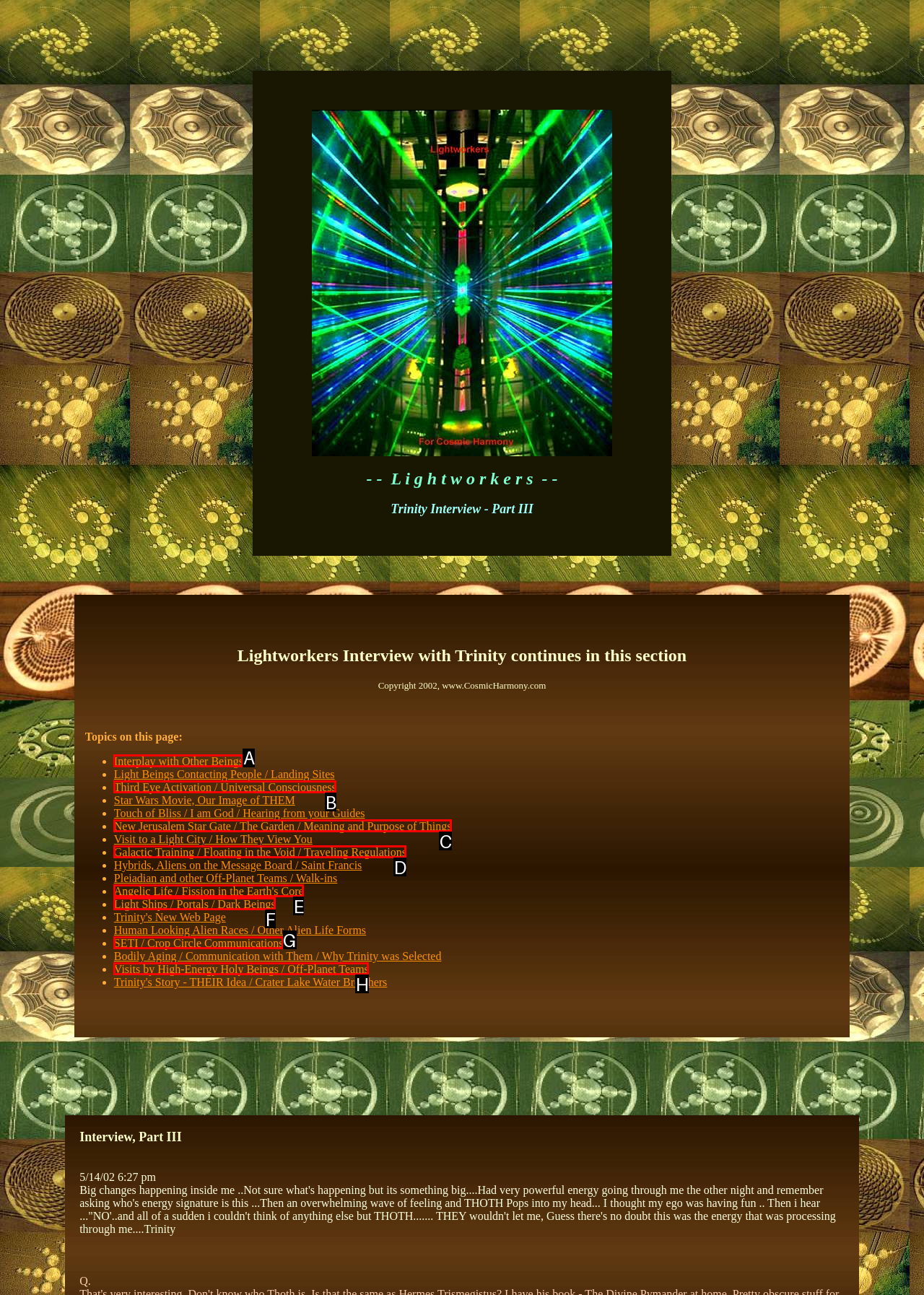Identify the correct letter of the UI element to click for this task: Click on the link to read about Interplay with Other Beings
Respond with the letter from the listed options.

A